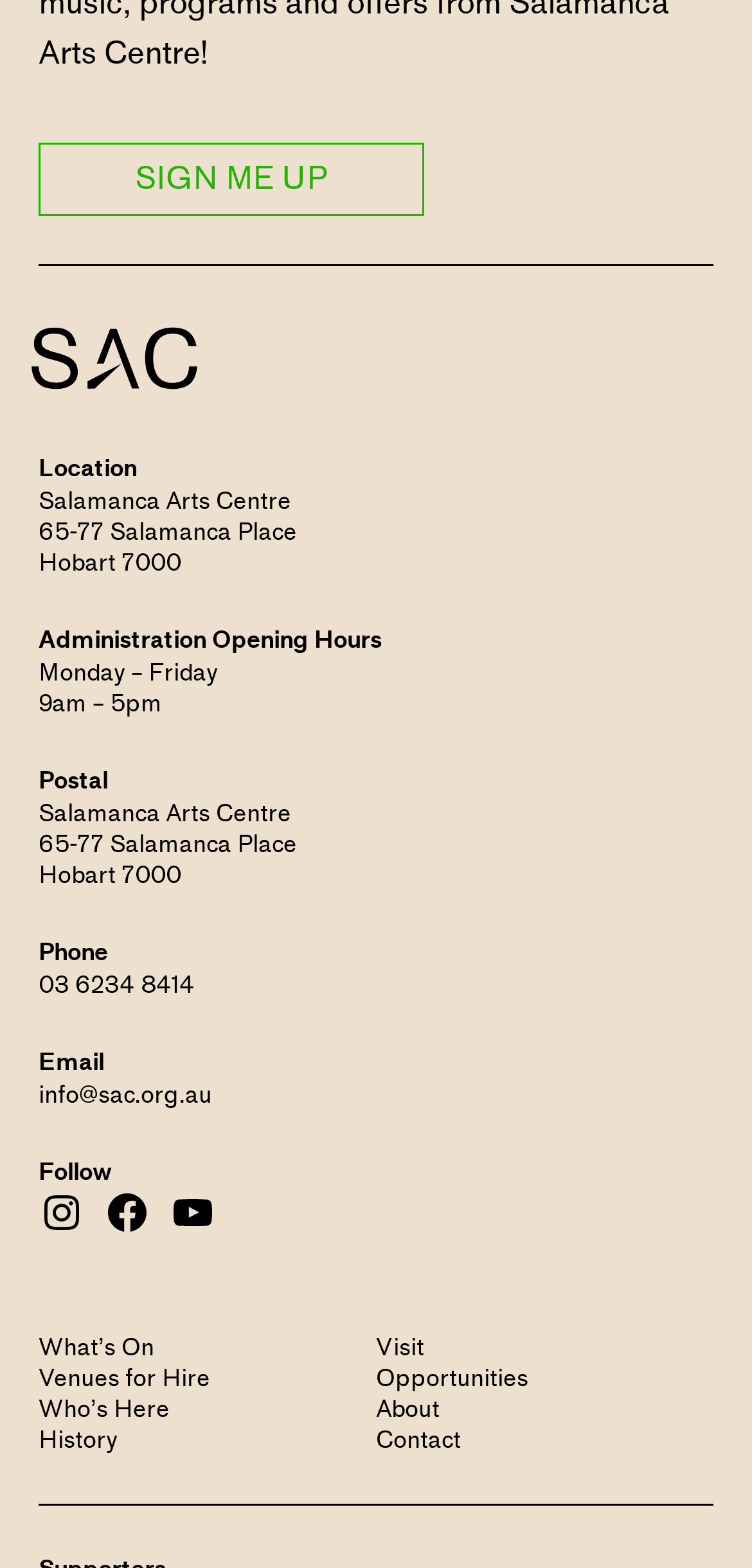Locate the bounding box of the UI element with the following description: "candidate".

None